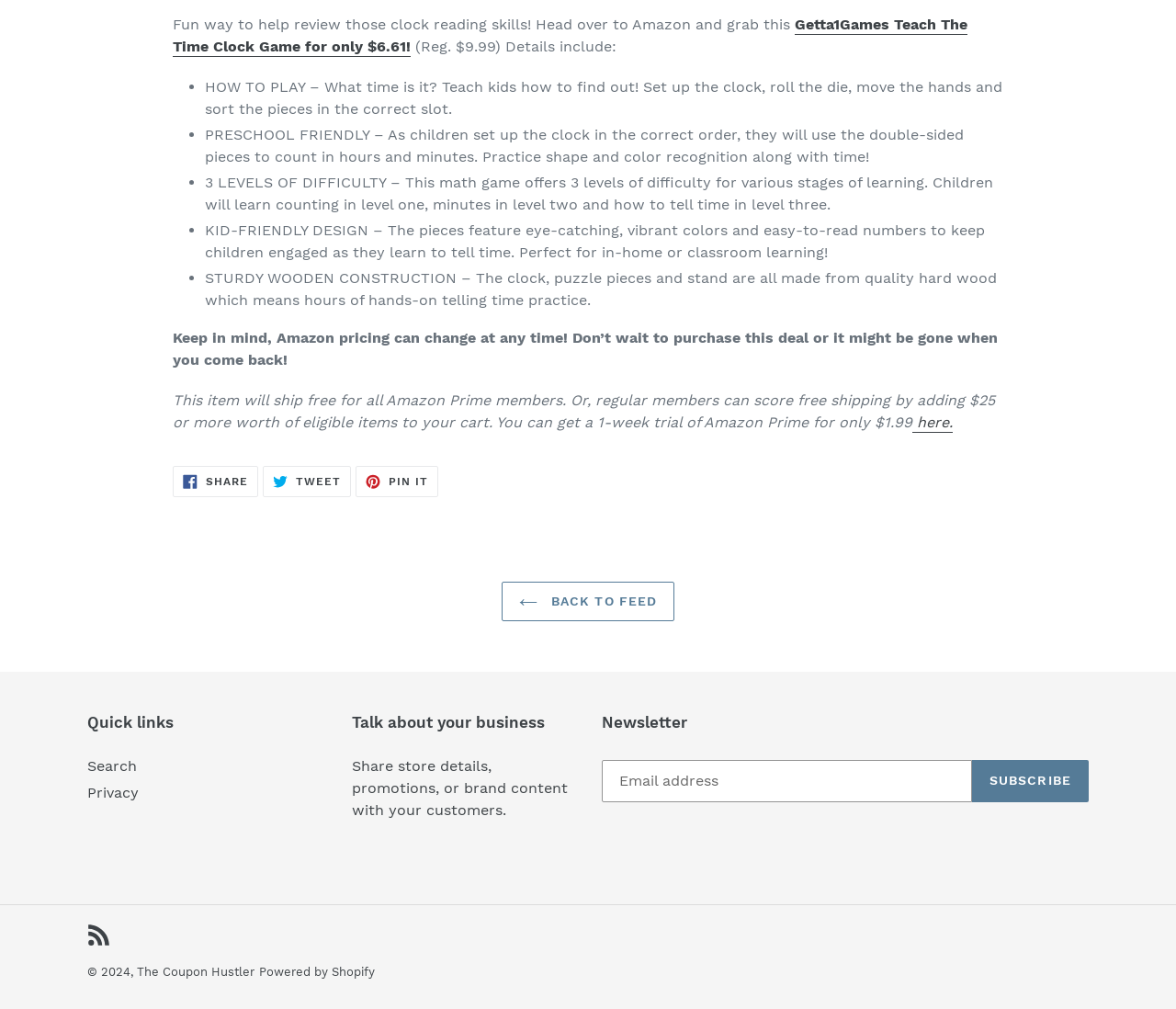What is the benefit for Amazon Prime members?
Please respond to the question thoroughly and include all relevant details.

The text 'This item will ship free for all Amazon Prime members.' indicates that Amazon Prime members will get free shipping for this item.